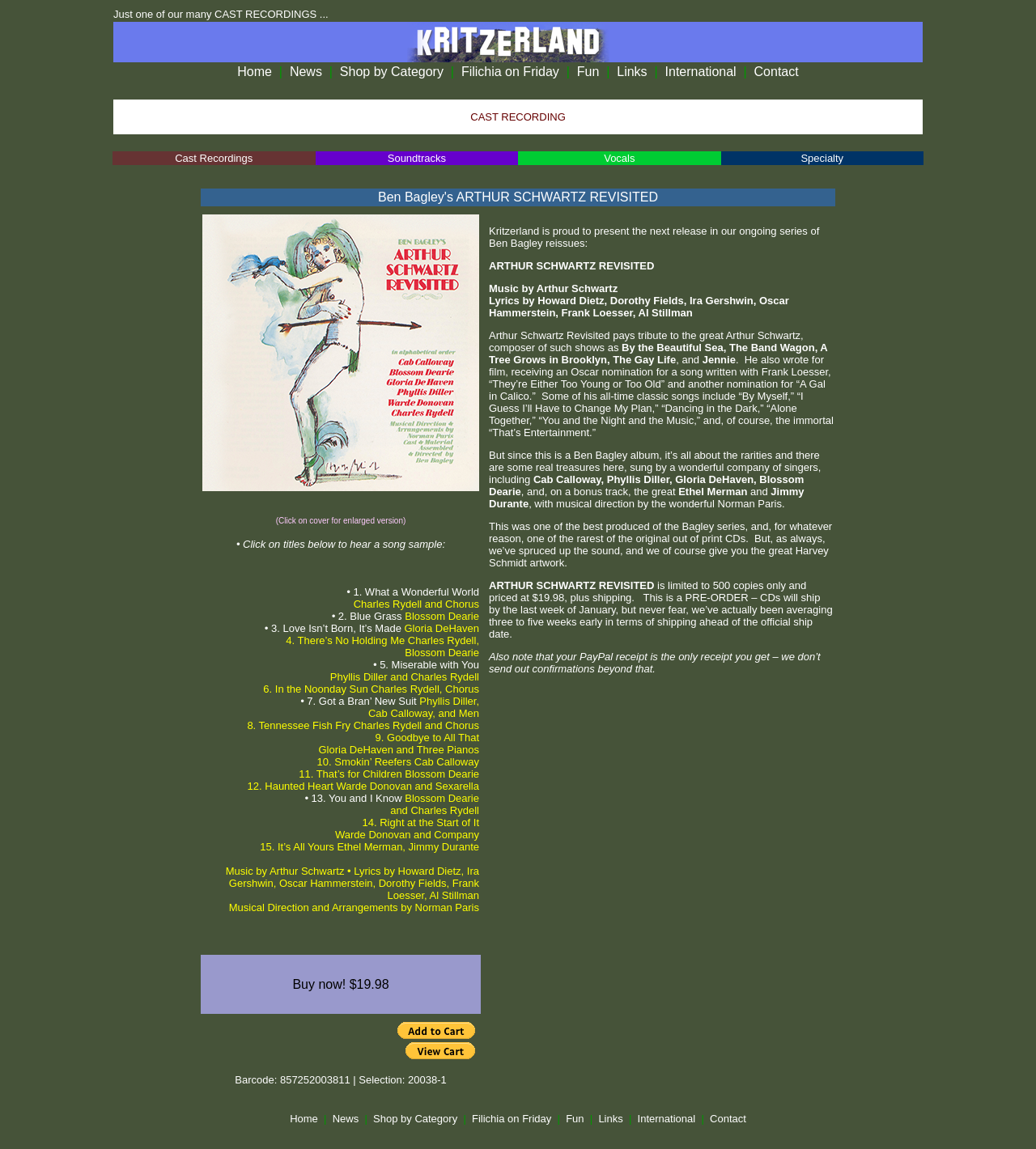Who is the composer of the album?
Provide a comprehensive and detailed answer to the question.

The webpage mentions that 'Arthur Schwartz Revisited pays tribute to the great Arthur Schwartz, composer of such shows as By the Beautiful Sea, The Band Wagon, A Tree Grows in Brooklyn, The Gay Life, and Jennie.' Therefore, the composer of the album is Arthur Schwartz.